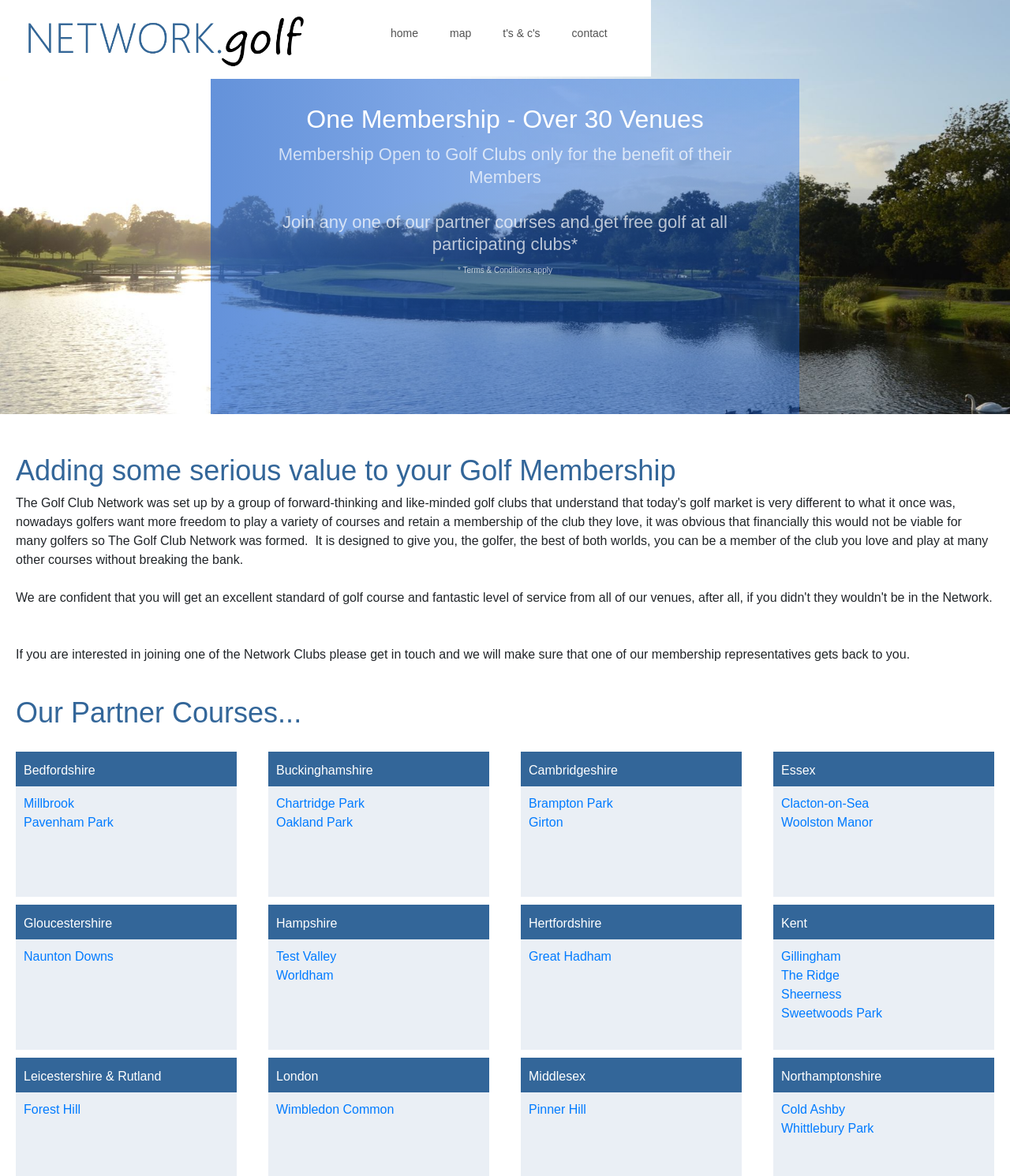Please identify the bounding box coordinates of the clickable area that will allow you to execute the instruction: "Read the 't's & c's'".

[0.482, 0.015, 0.55, 0.044]